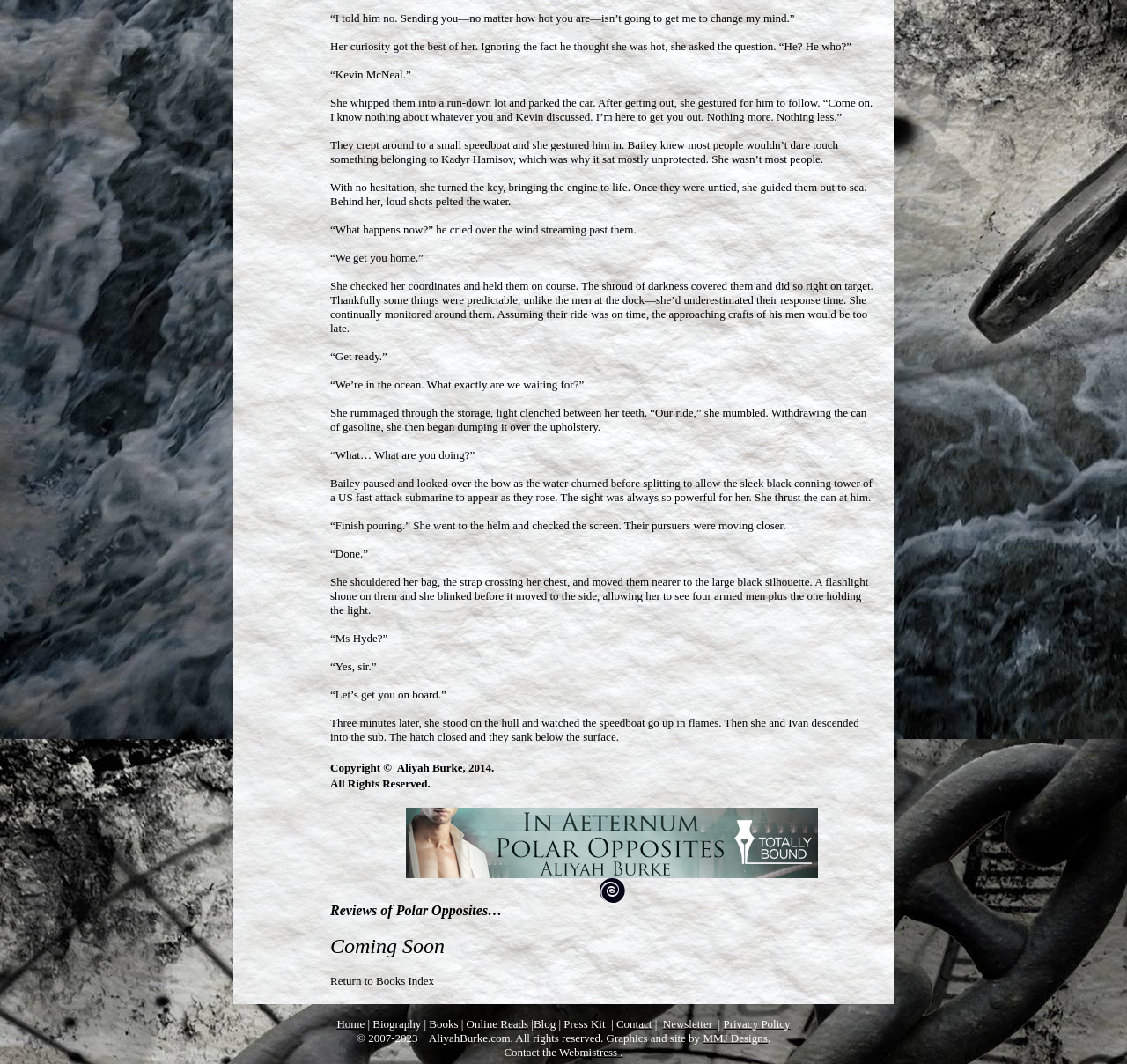Please identify the bounding box coordinates of the clickable area that will fulfill the following instruction: "View the categories". The coordinates should be in the format of four float numbers between 0 and 1, i.e., [left, top, right, bottom].

None